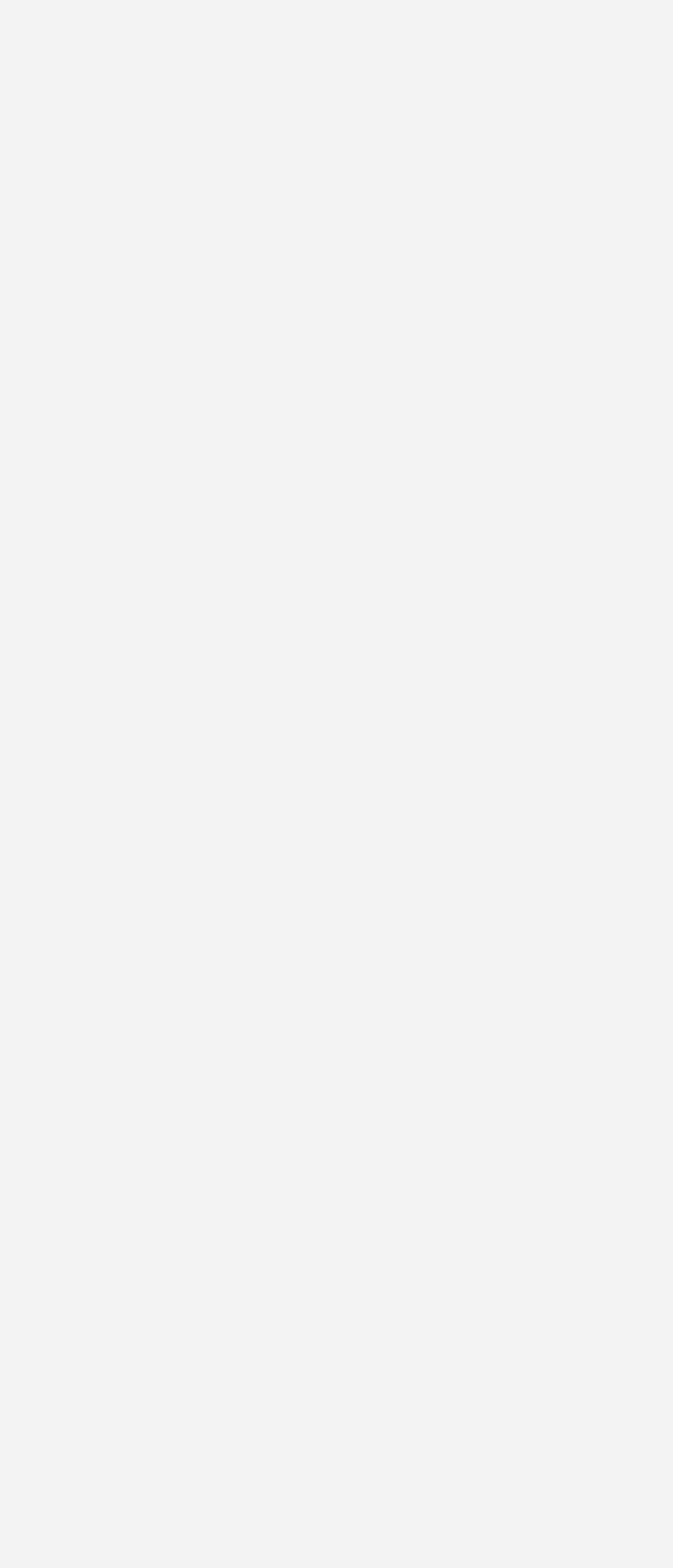Find the bounding box coordinates of the UI element according to this description: "parent_node: 0 aria-label="-1"".

[0.831, 0.433, 0.869, 0.457]